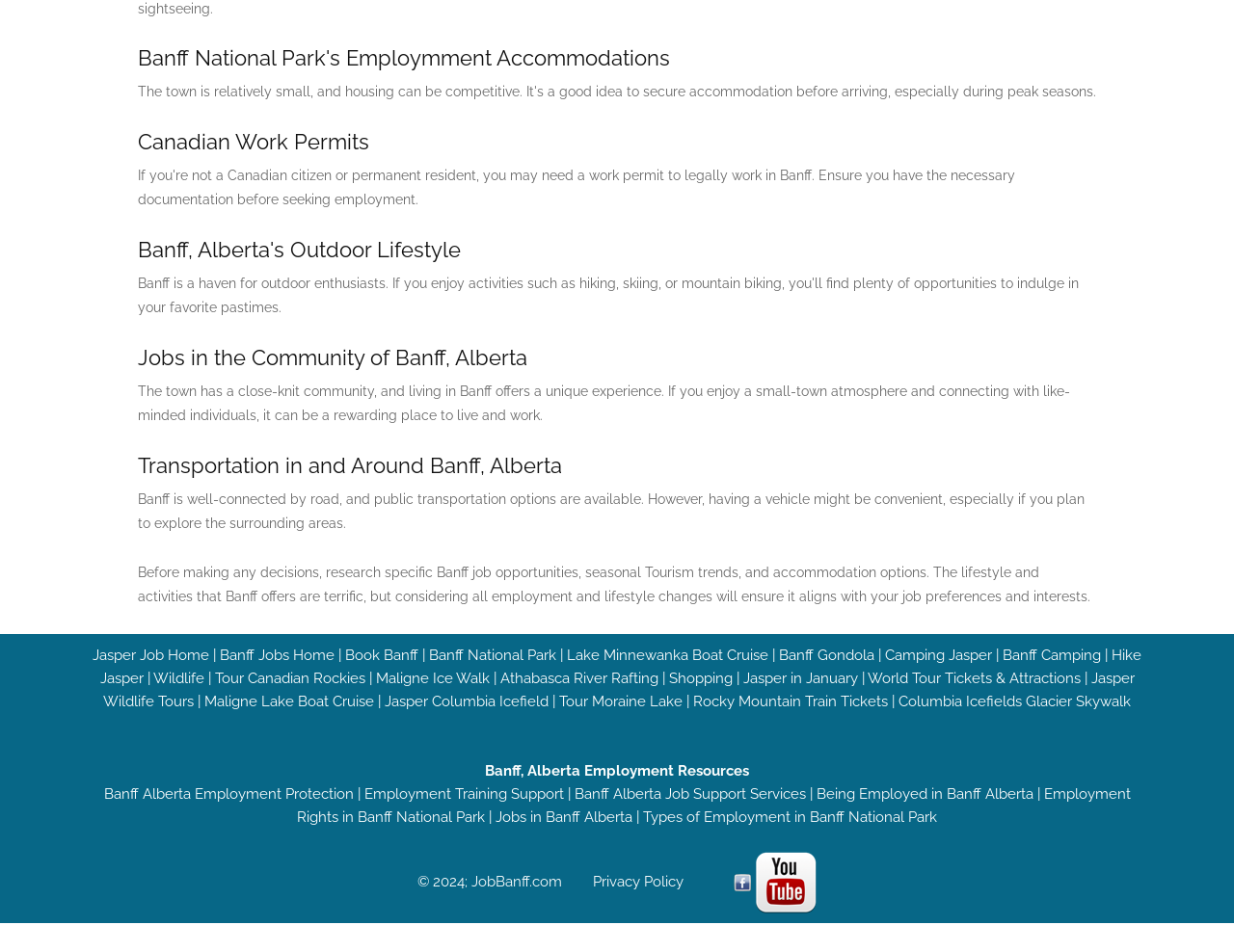What is the purpose of the links at the bottom of the webpage?
Using the details from the image, give an elaborate explanation to answer the question.

The links at the bottom of the webpage appear to provide additional resources and information related to employment, tourism, and outdoor activities in Banff National Park, suggesting that their purpose is to support users in their job search or travel planning.